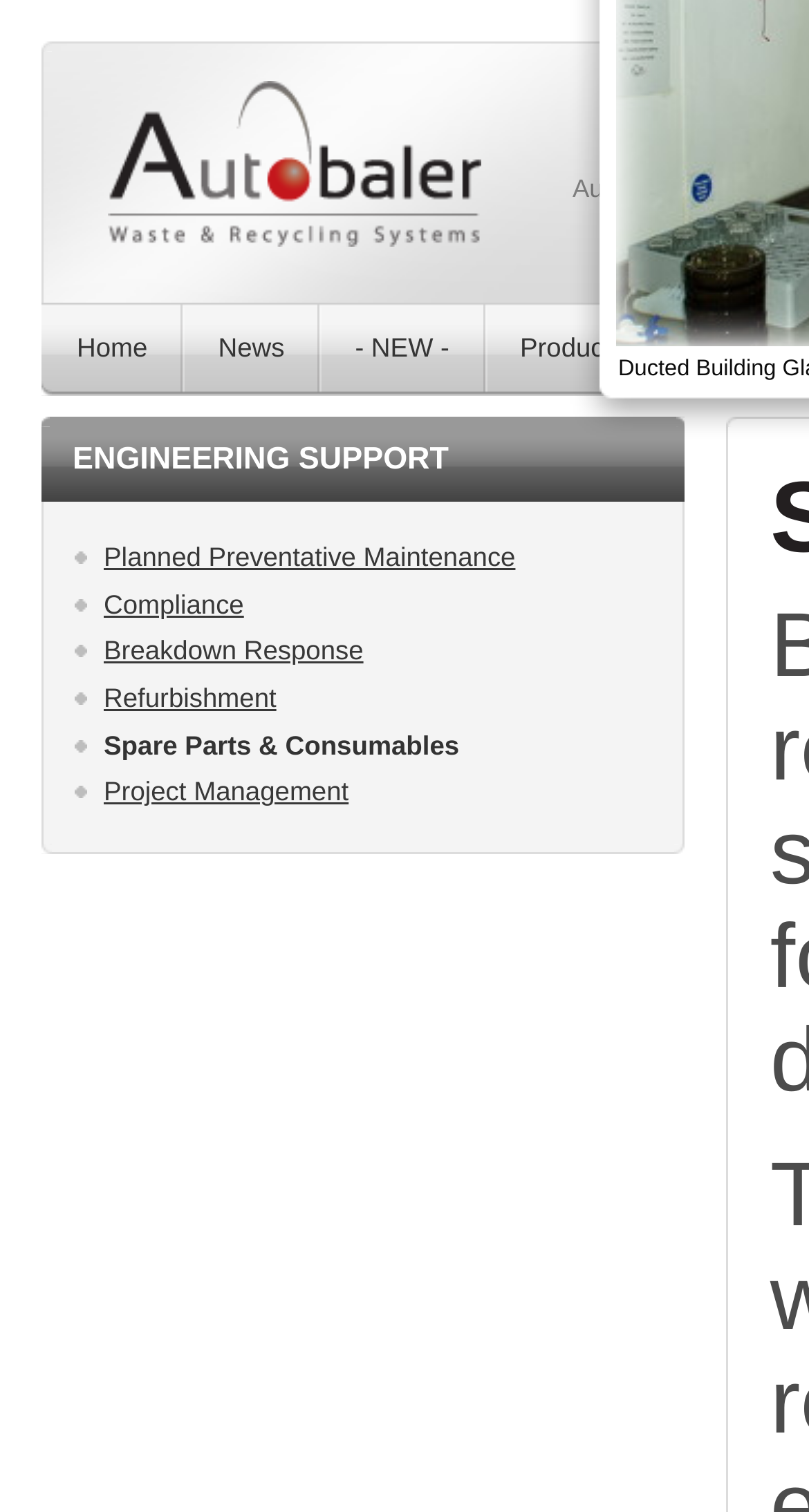Please identify the bounding box coordinates of the element I need to click to follow this instruction: "learn about Spare Parts & Consumables".

[0.128, 0.482, 0.568, 0.503]